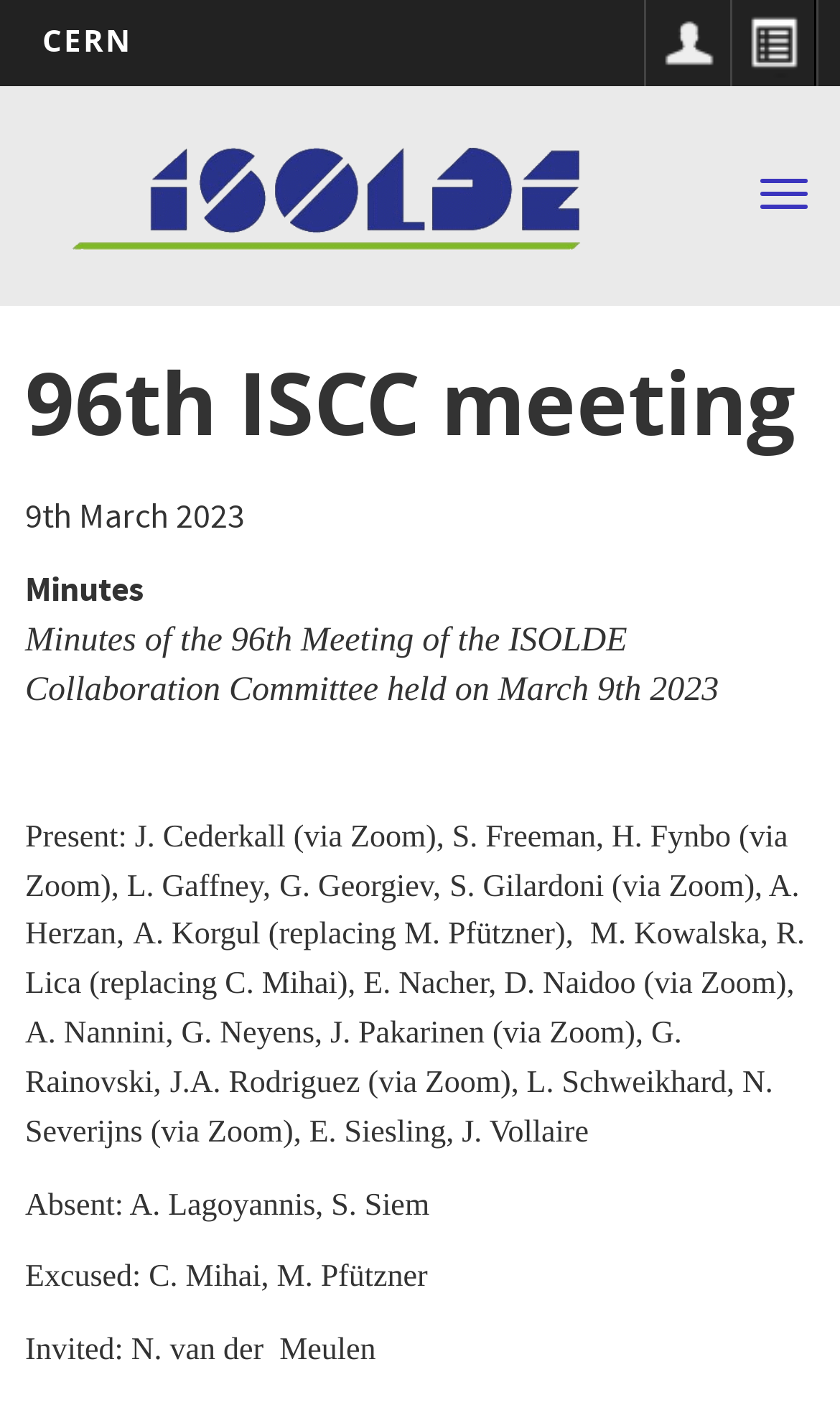How many people were present at the meeting? Based on the screenshot, please respond with a single word or phrase.

More than 15